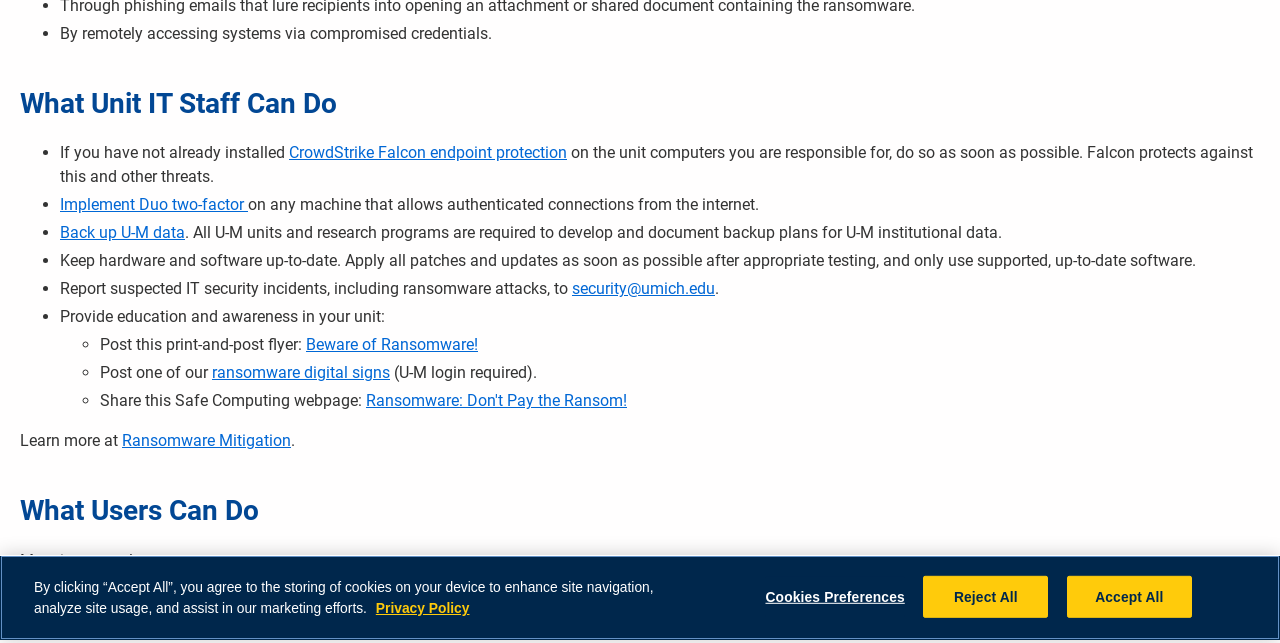Please determine the bounding box coordinates for the element with the description: "Ransomware: Don't Pay the Ransom!".

[0.286, 0.609, 0.49, 0.638]